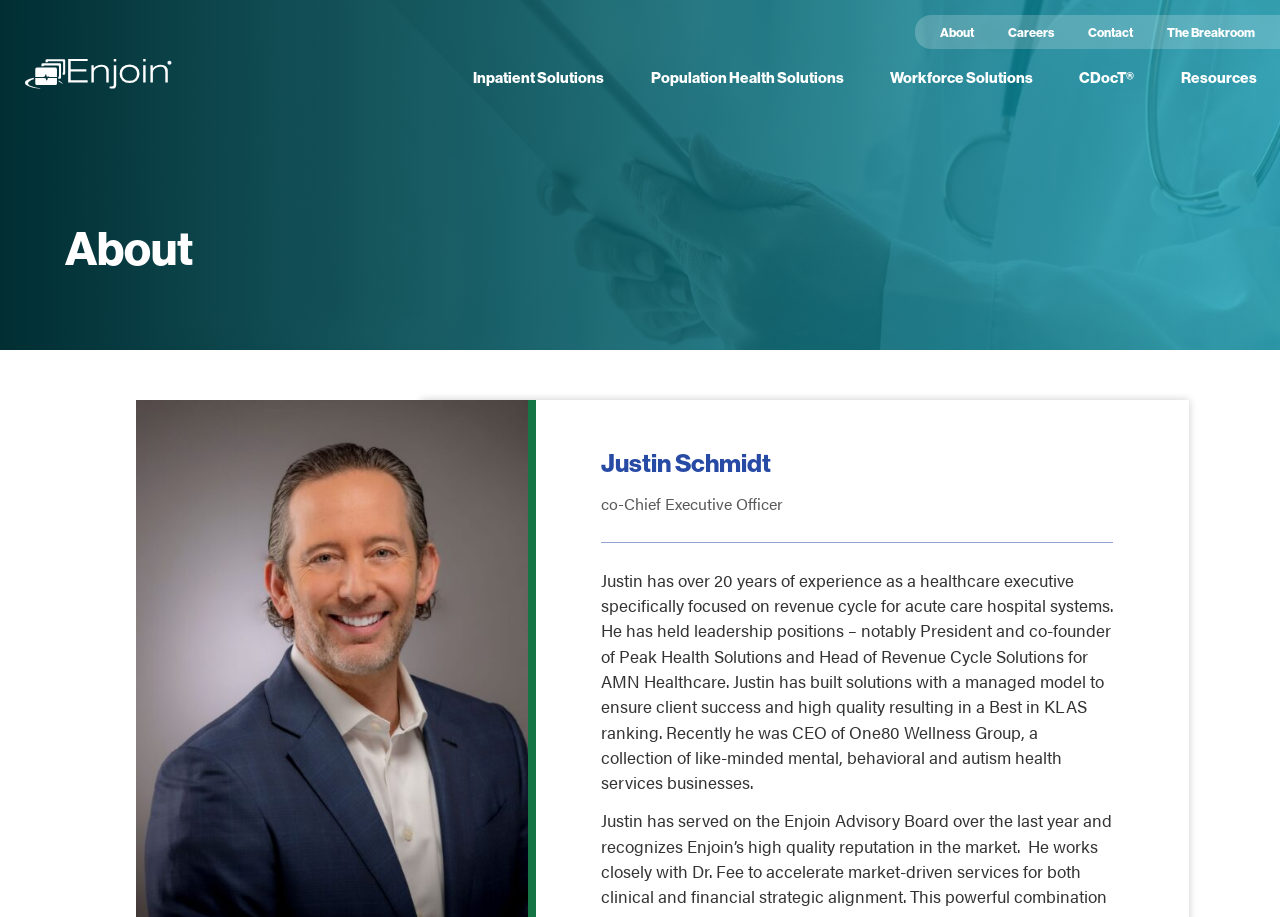Based on the element description CDocT®, identify the bounding box coordinates for the UI element. The coordinates should be in the format (top-left x, top-left y, bottom-right x, bottom-right y) and within the 0 to 1 range.

[0.83, 0.067, 0.899, 0.102]